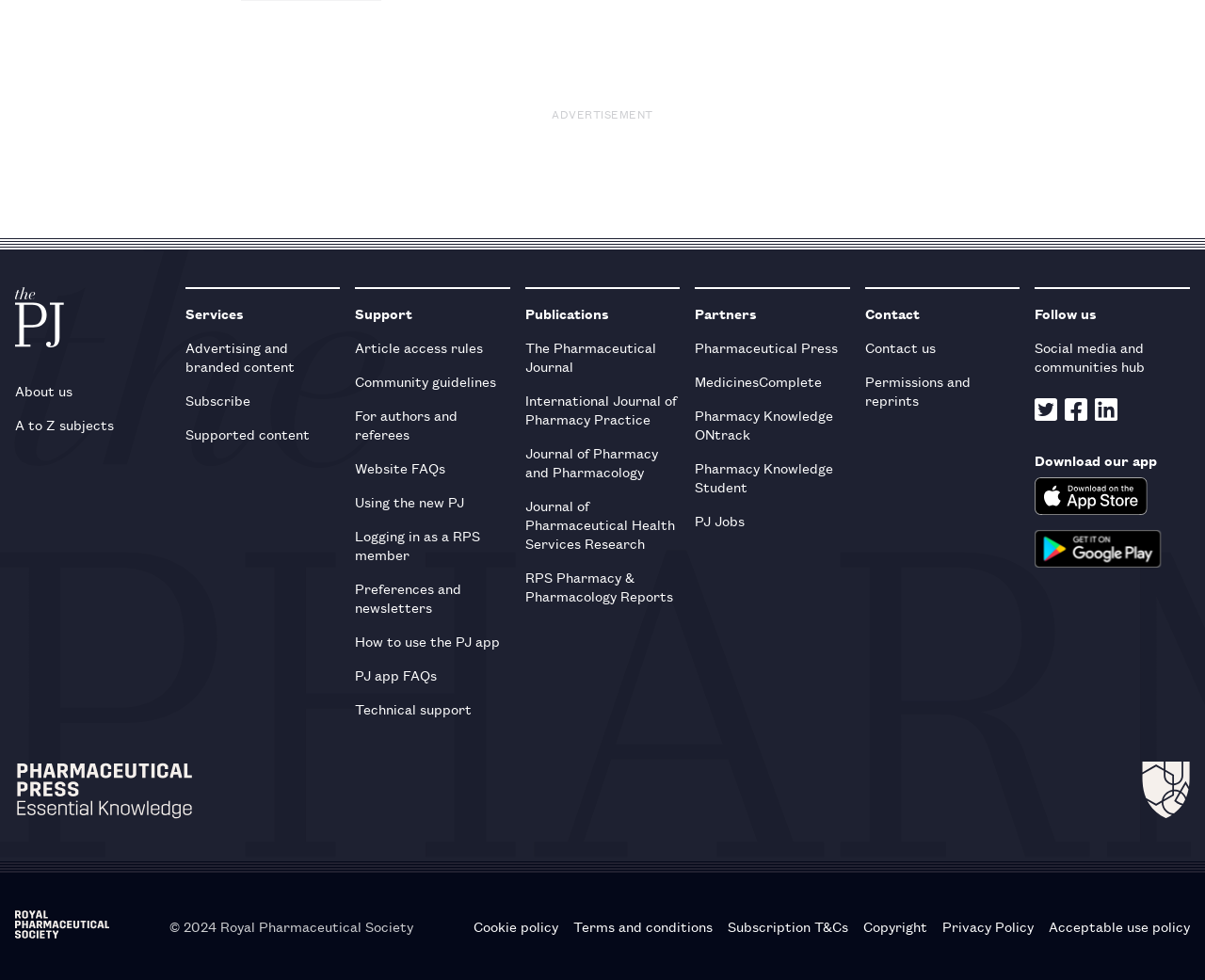What is the copyright year of the website?
Using the image as a reference, answer the question with a short word or phrase.

2024